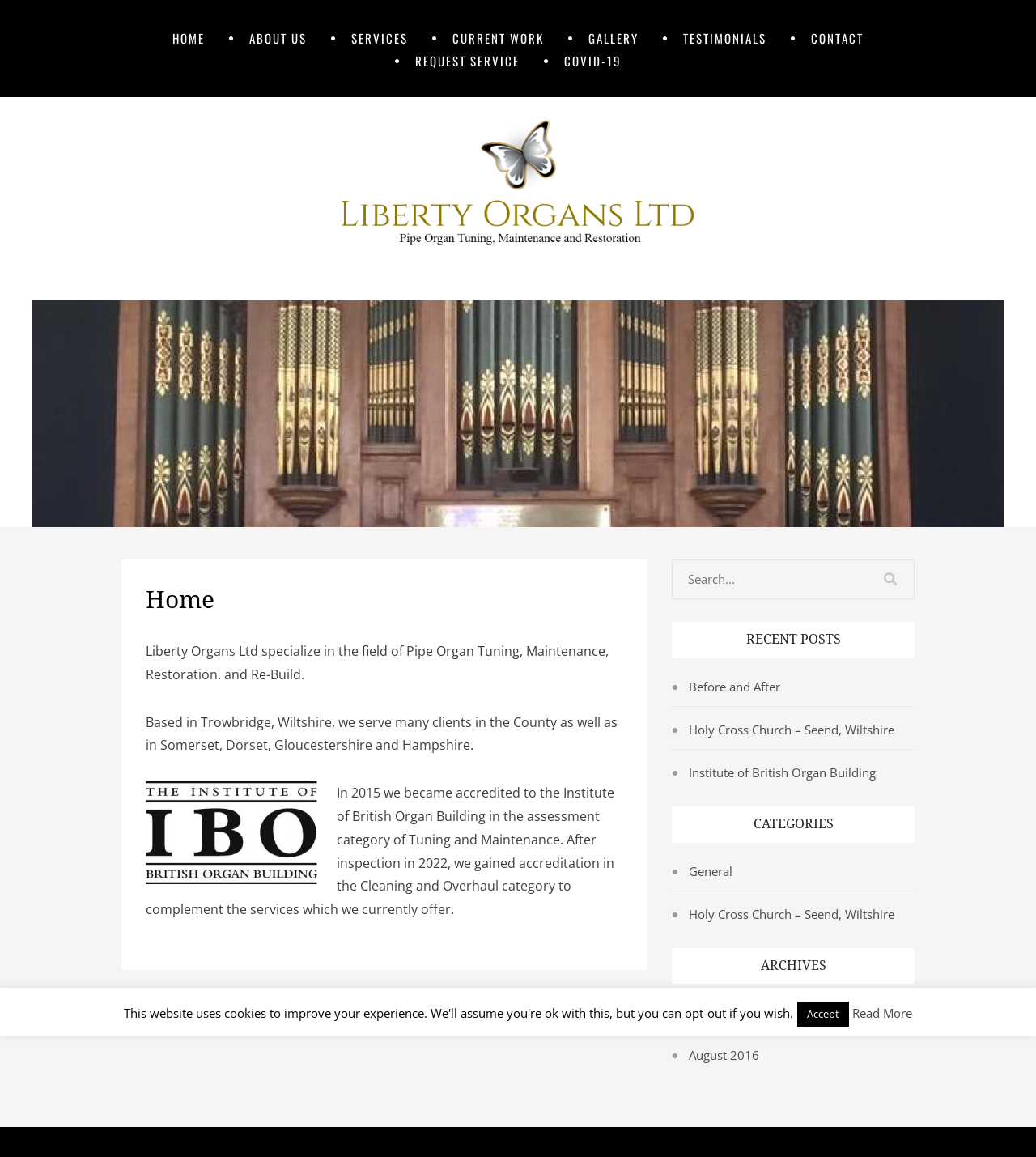Please determine the bounding box coordinates of the element's region to click for the following instruction: "Read more about recent posts".

[0.823, 0.868, 0.88, 0.882]